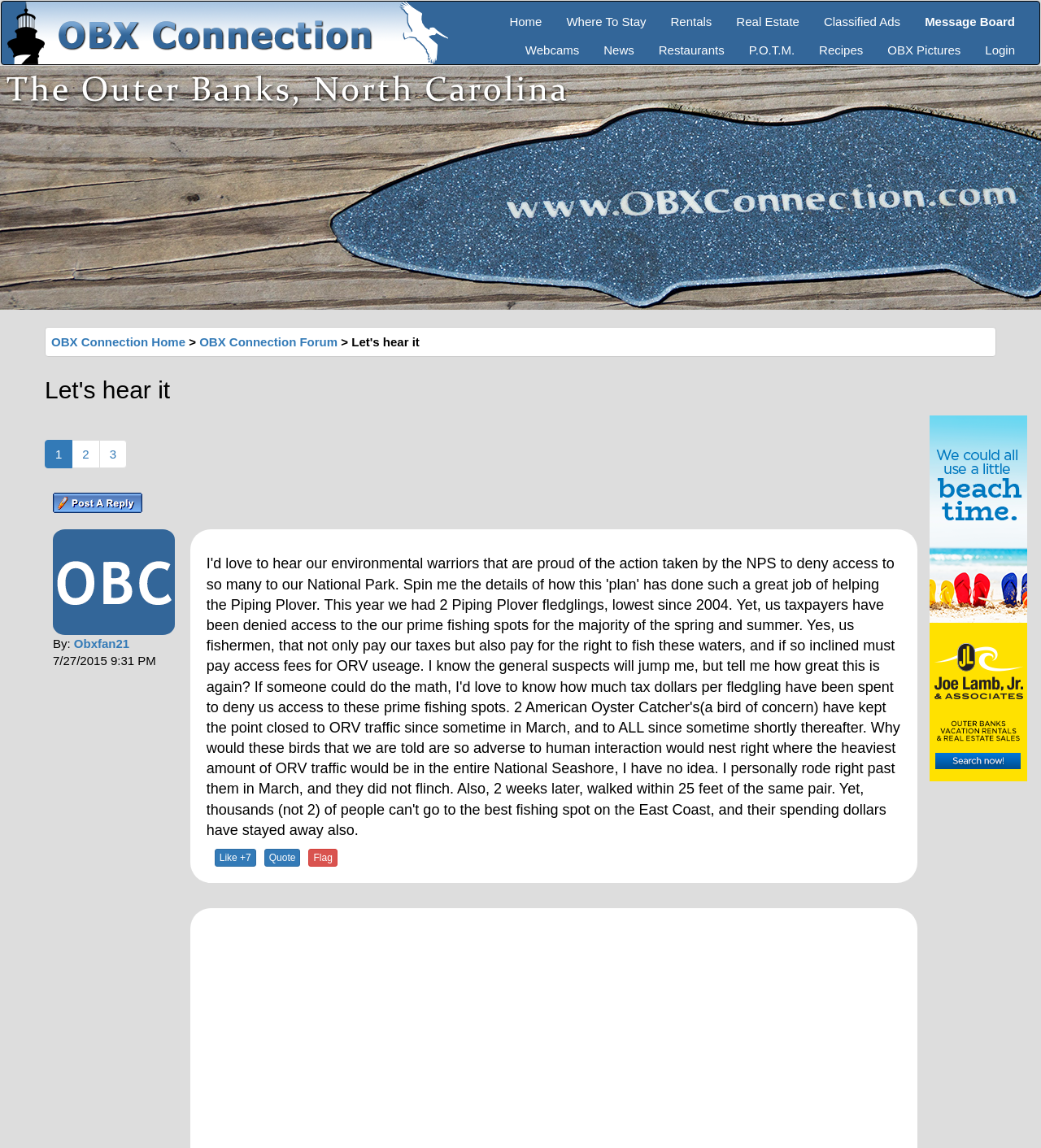Refer to the image and offer a detailed explanation in response to the question: What is the purpose of the 'Submit' button?

I found the answer by looking at the button with the text 'Submit' and reasoning that it is likely used to submit a post or a reply in the forum.